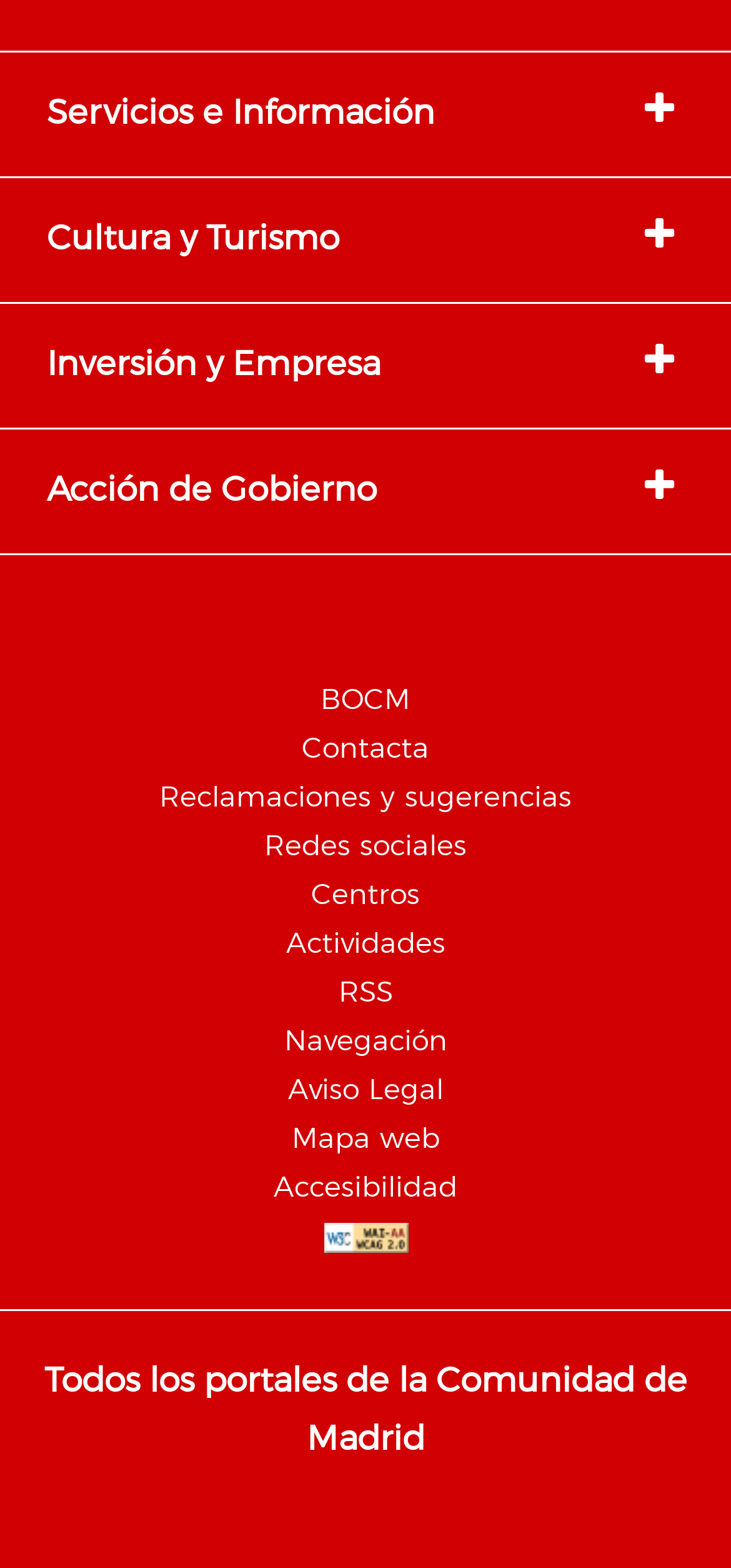Please provide a brief answer to the following inquiry using a single word or phrase:
How many links are there in the second menu block?

1